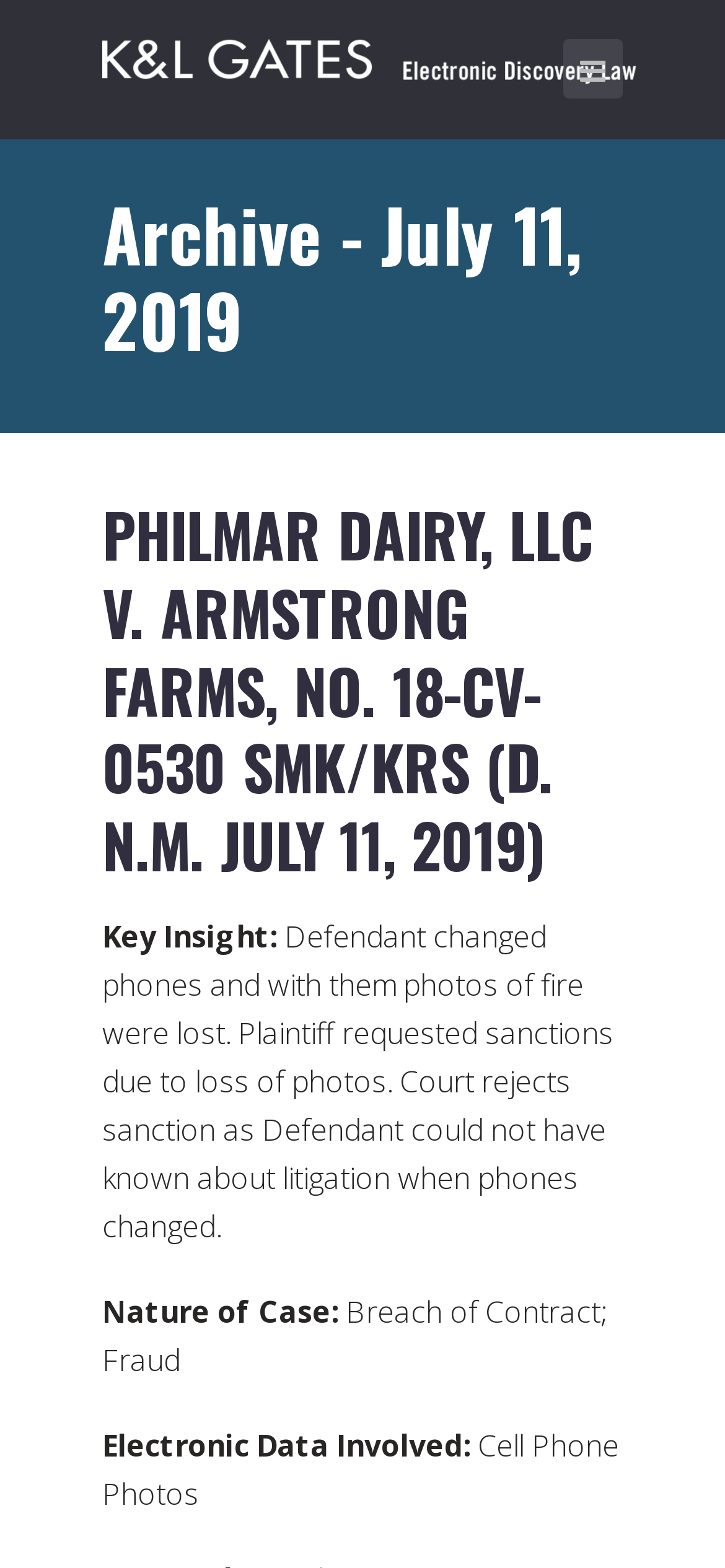Use a single word or phrase to answer the question: 
What type of electronic data is involved in the case?

Cell Phone Photos